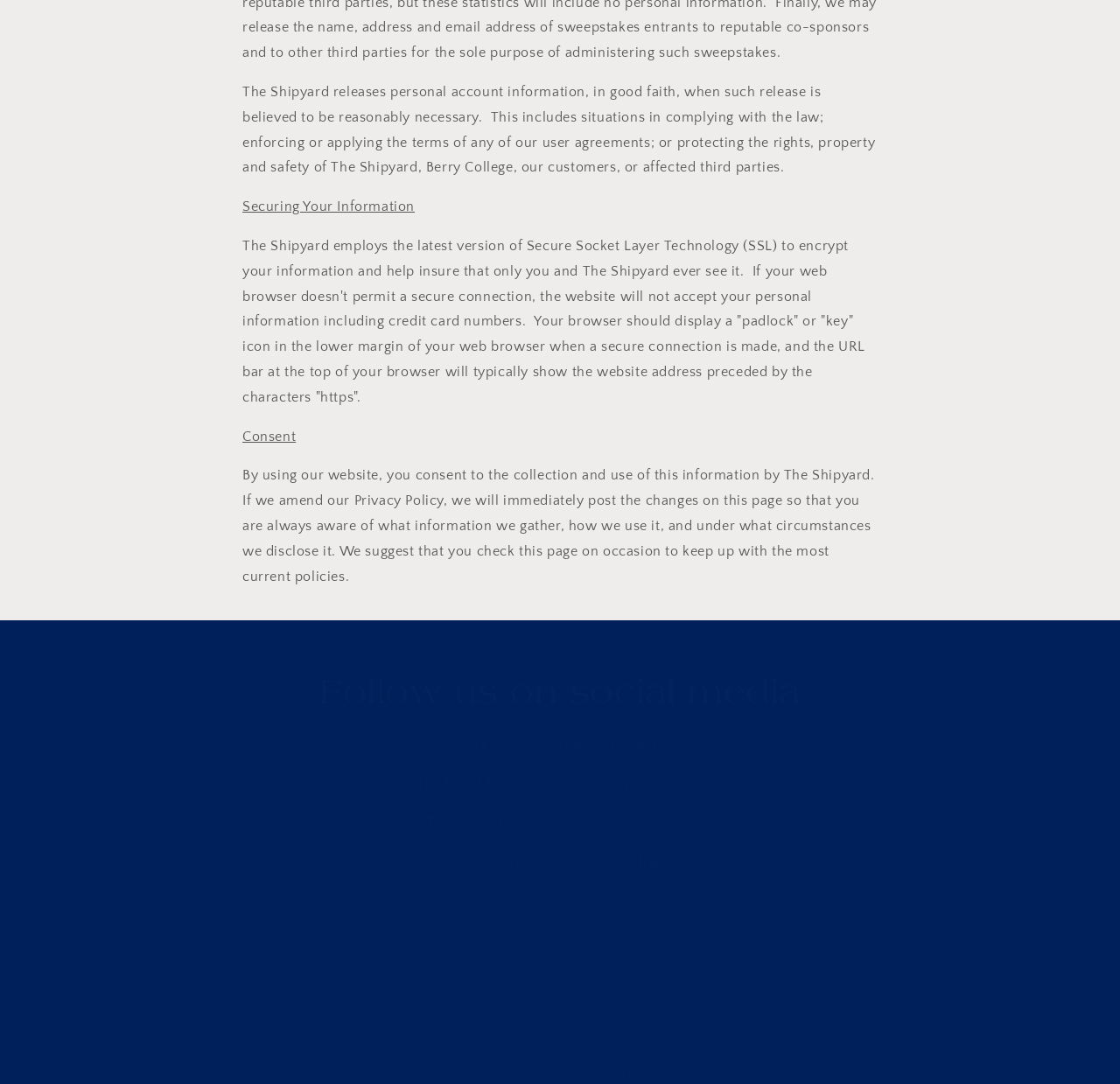Identify the bounding box coordinates for the UI element described by the following text: "Shipping Policy". Provide the coordinates as four float numbers between 0 and 1, in the format [left, top, right, bottom].

[0.604, 0.894, 0.682, 0.923]